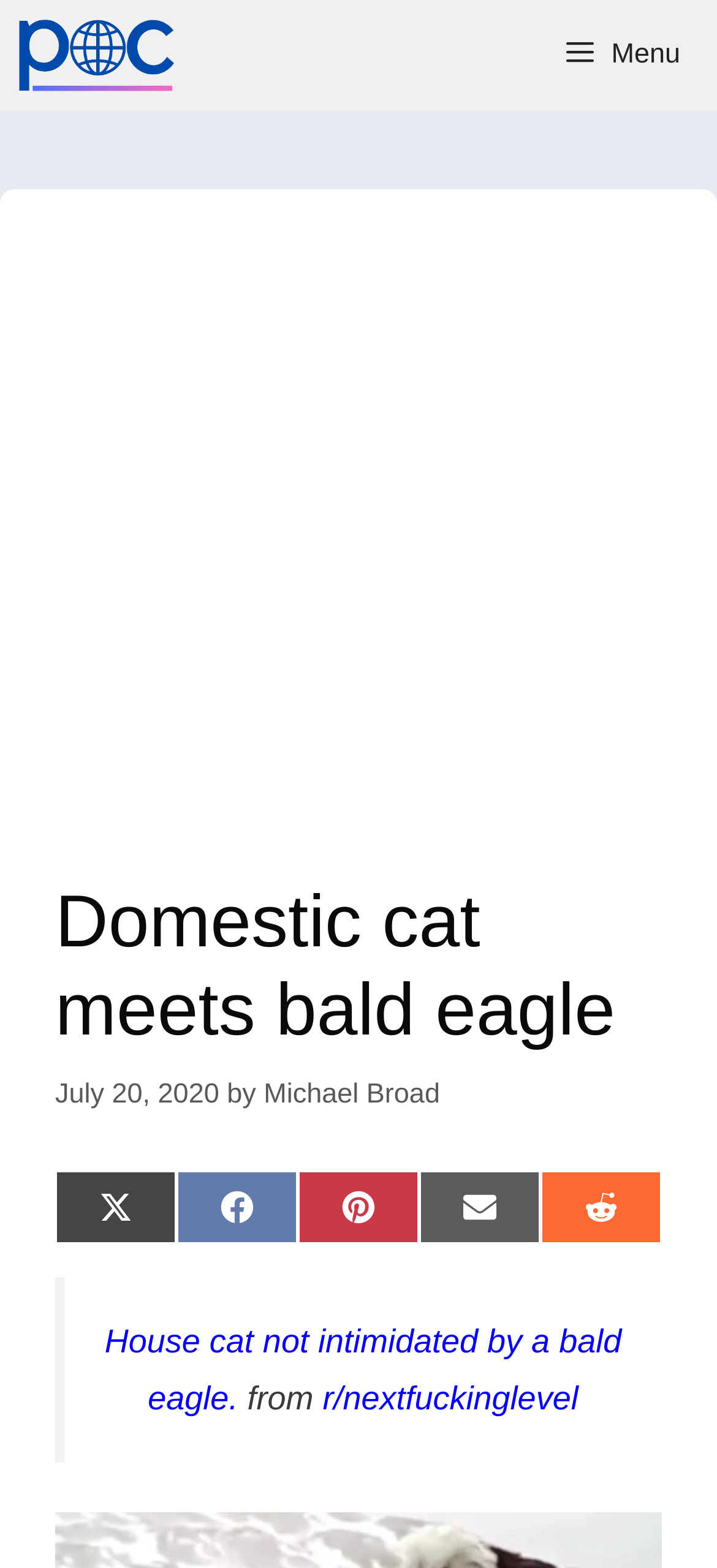What is the animal mentioned in the blockquote?
Answer the question with a single word or phrase derived from the image.

bald eagle